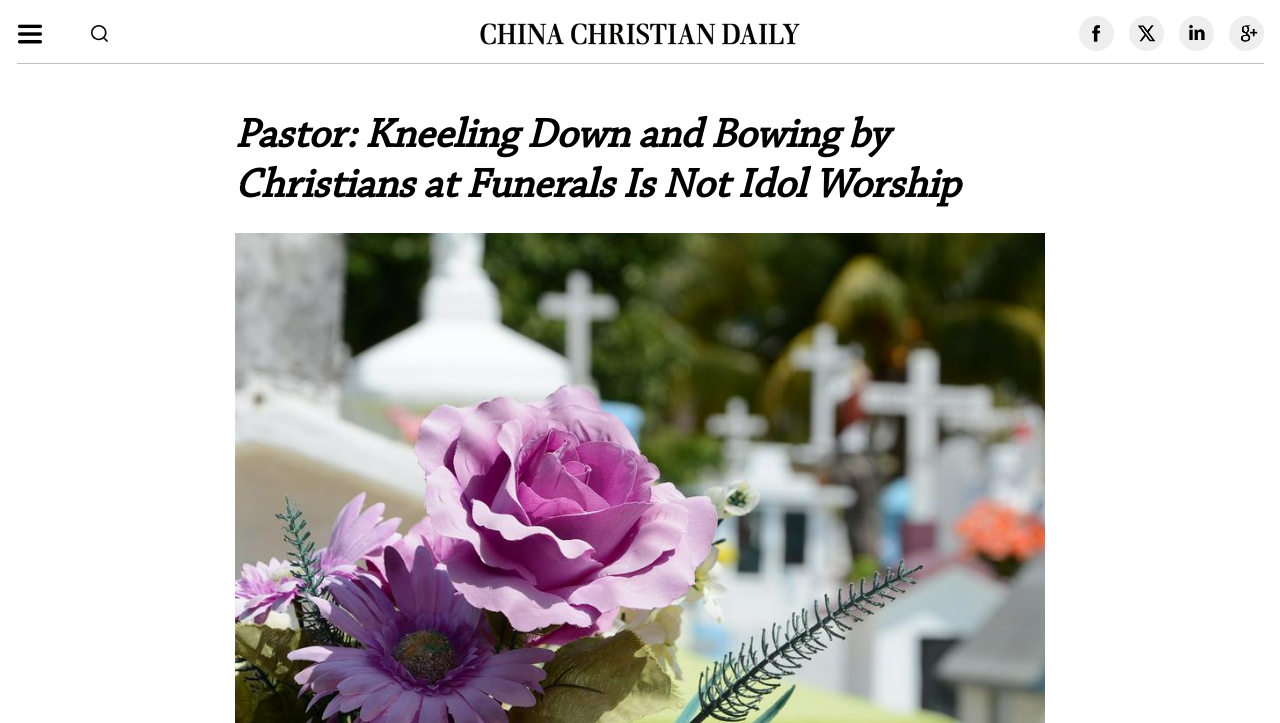Is the article focused on a specific religion?
With the help of the image, please provide a detailed response to the question.

The article mentions 'Christians' and 'funerals', which suggests that the article is focused on the Christian religion and its practices.